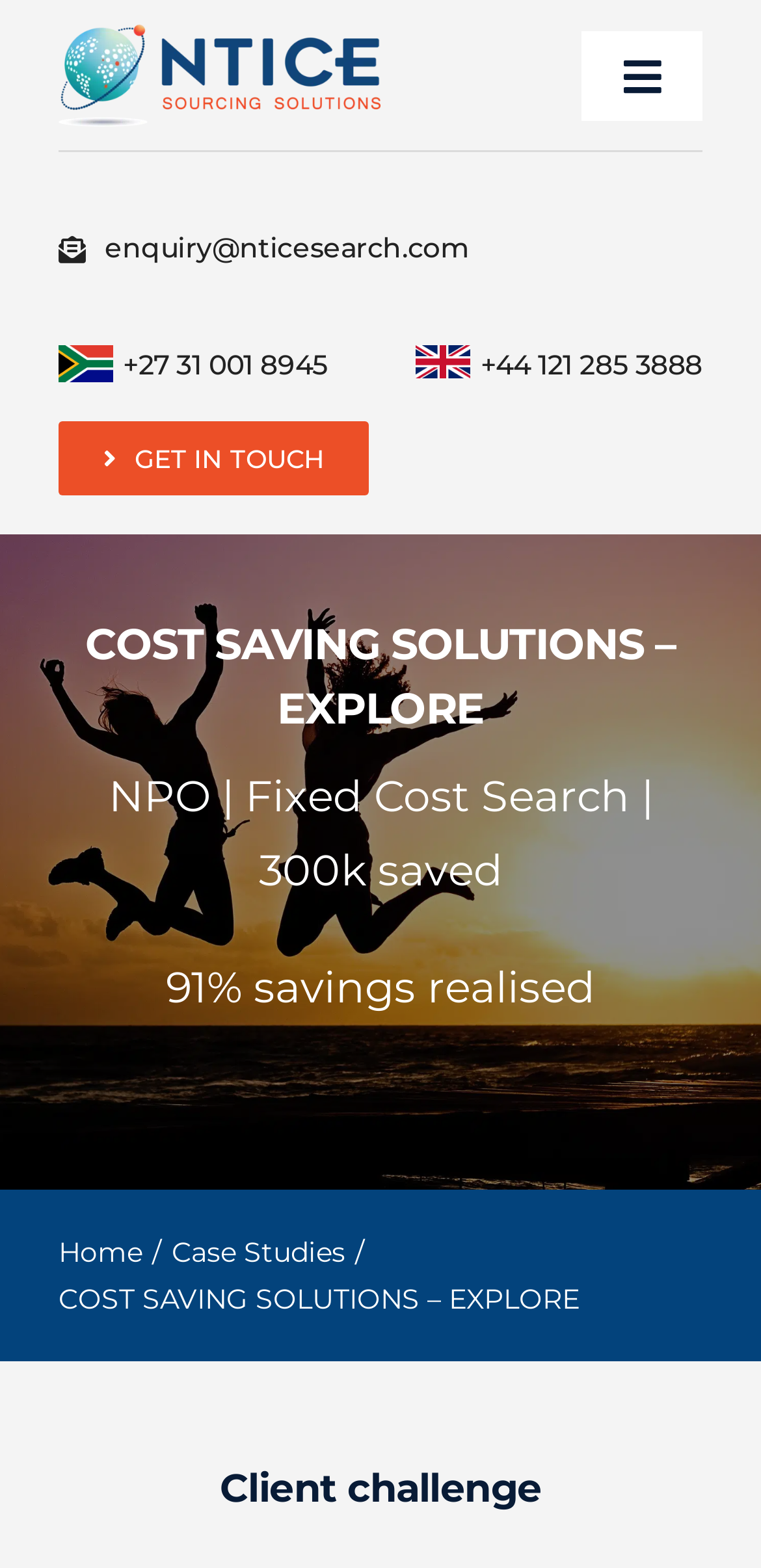Highlight the bounding box coordinates of the element you need to click to perform the following instruction: "Send an email to enquiry@nticesearch.com."

[0.077, 0.122, 0.617, 0.196]